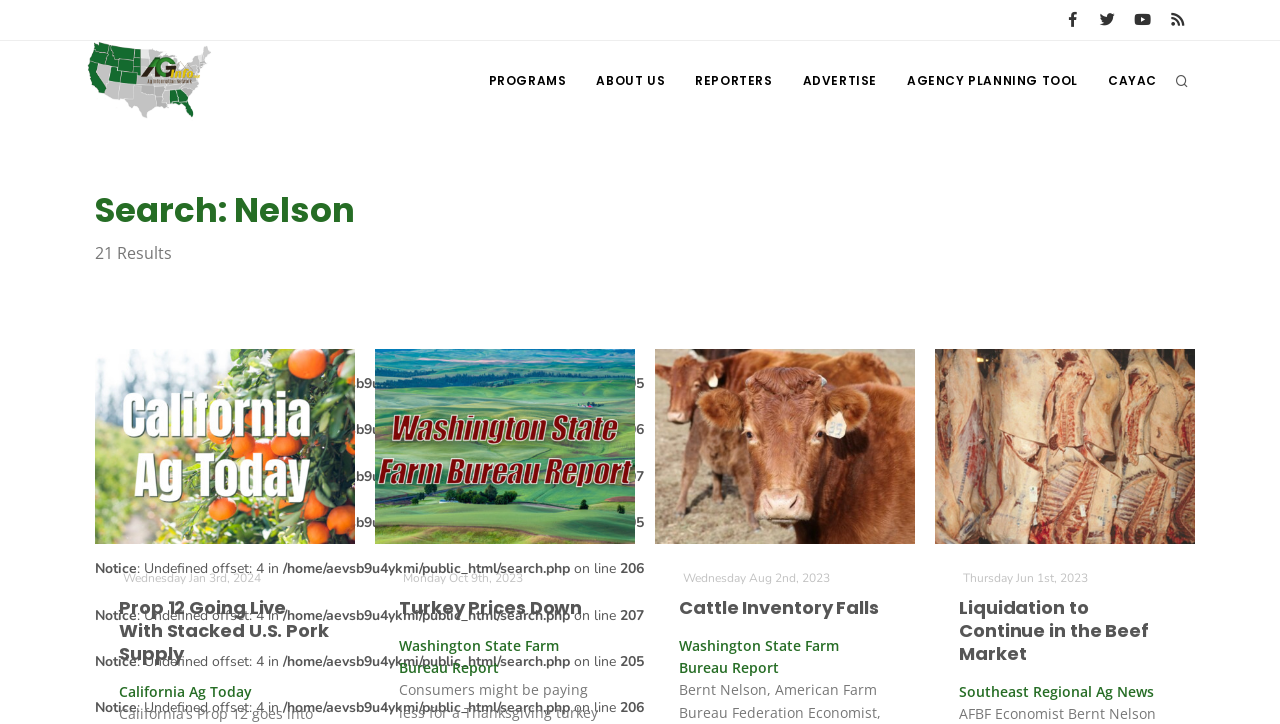How many results are shown for the search query 'Nelson'?
Please respond to the question with a detailed and thorough explanation.

The static text element at coordinates [0.074, 0.334, 0.134, 0.365] has the text description '21 Results', which suggests that there are 21 results shown for the search query 'Nelson'.